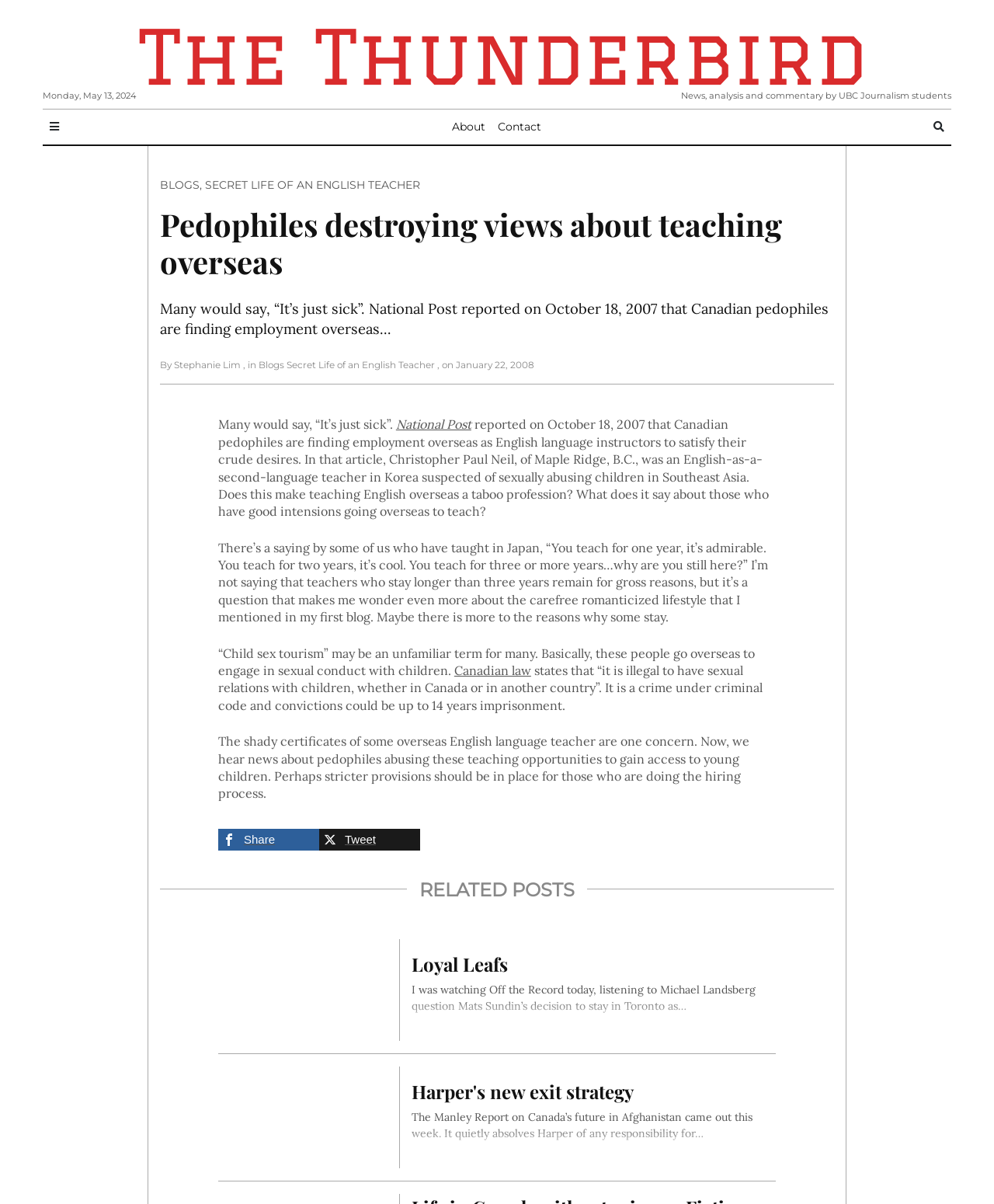From the element description: "parent_node: About", extract the bounding box coordinates of the UI element. The coordinates should be expressed as four float numbers between 0 and 1, in the order [left, top, right, bottom].

[0.043, 0.095, 0.066, 0.115]